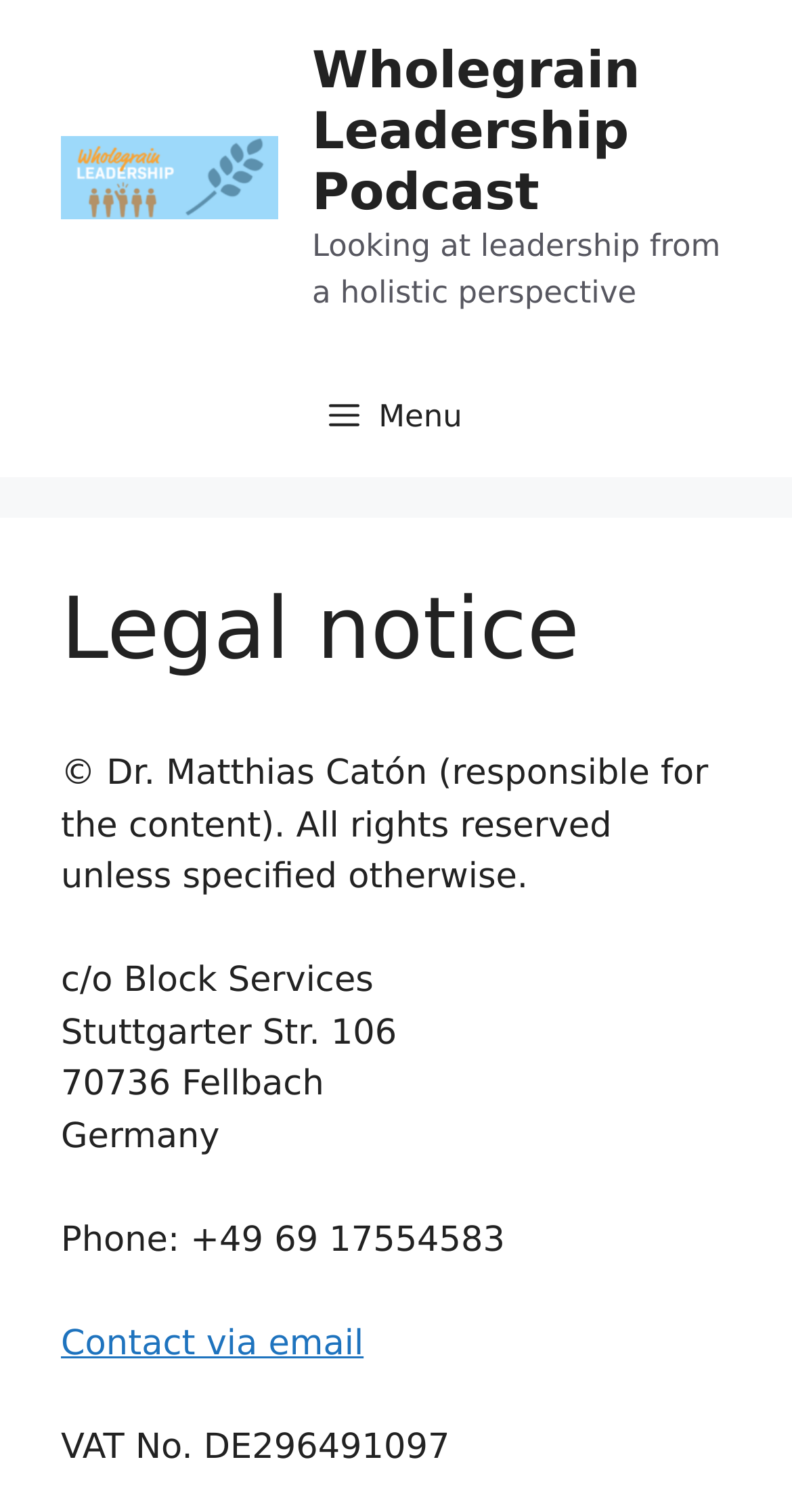Create a detailed narrative describing the layout and content of the webpage.

The webpage is a legal notice page for the Wholegrain Leadership Podcast. At the top, there is a banner that spans the entire width of the page, containing a link to the podcast's homepage and an image of the podcast's logo. Below the banner, there is a navigation menu that also spans the entire width of the page.

On the left side of the page, there is a menu button labeled "Menu" that, when expanded, reveals a header with the title "Legal notice". Below the header, there are several blocks of text that provide information about the podcast's legal notice, including copyright information, contact details, and a VAT number.

The legal notice text is organized into several paragraphs, with the first paragraph stating the copyright information and responsibility for the content. The following paragraphs provide the podcast's address, phone number, and email contact information. The final paragraph displays the VAT number.

There are two links on the page: one to the podcast's homepage in the banner, and another to contact the podcast via email in the legal notice section.